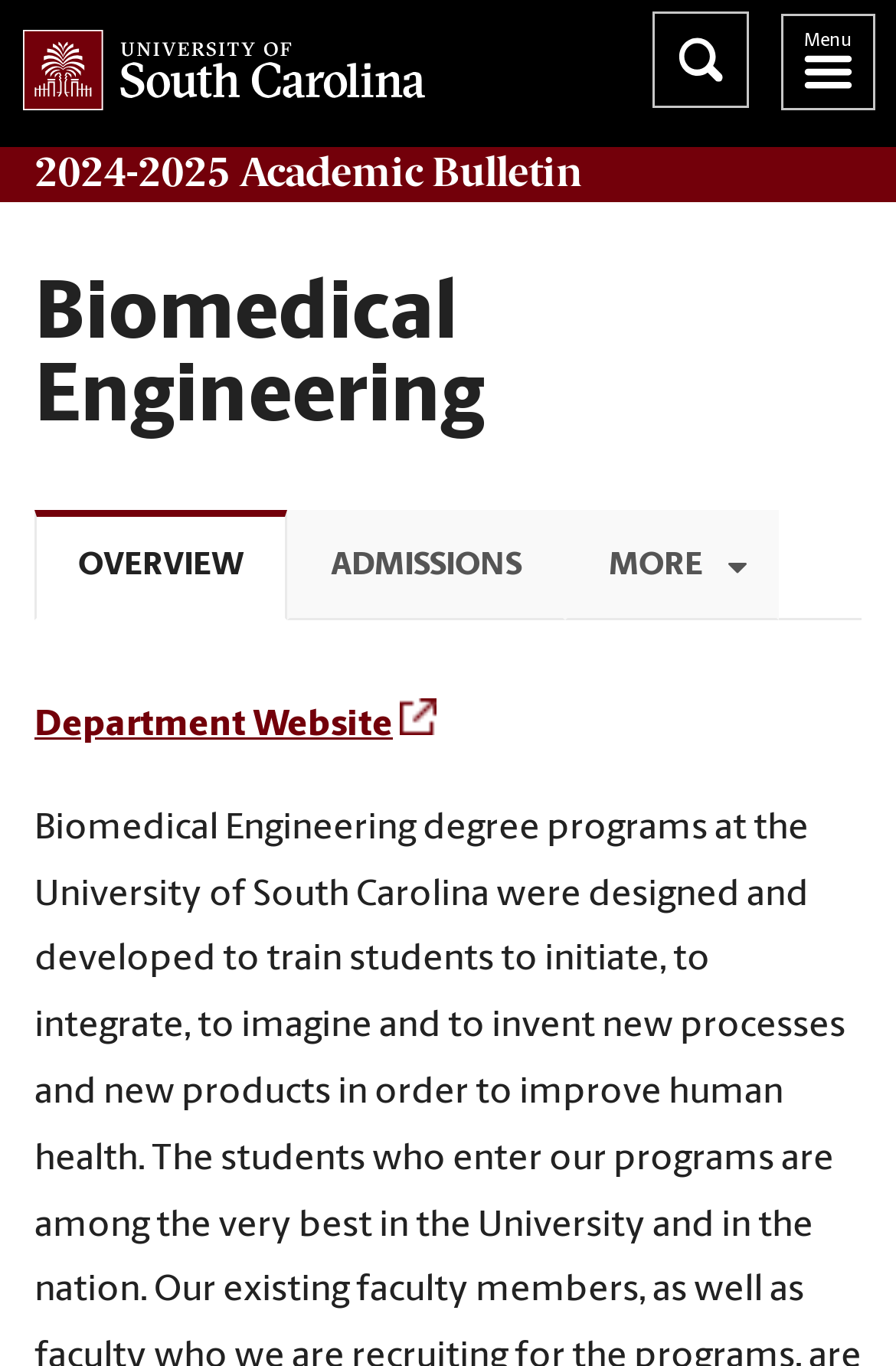Locate the bounding box coordinates of the element that needs to be clicked to carry out the instruction: "go to University of South Carolina Home". The coordinates should be given as four float numbers ranging from 0 to 1, i.e., [left, top, right, bottom].

[0.026, 0.022, 0.474, 0.085]